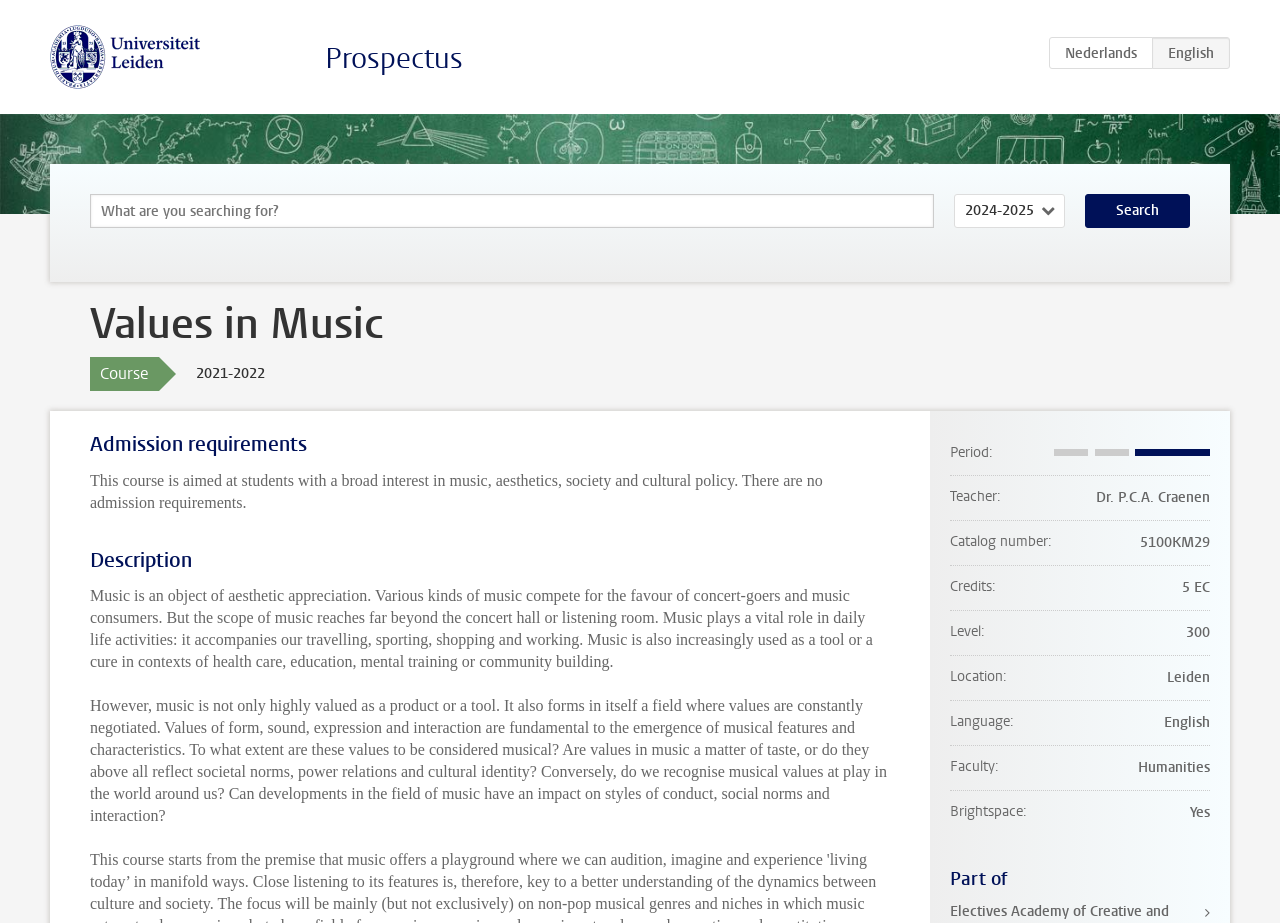Explain the webpage's design and content in an elaborate manner.

The webpage is about the "Values in Music" course prospectus at Universiteit Leiden for the academic year 2021-2022. At the top, there is a Universiteit Leiden logo and a link to the university's website. Below that, there are links to the prospectus and a language selection option. A search bar and a dropdown menu for selecting an academic year are also present.

The main content of the page is divided into sections. The first section is about the course description, which explains that music plays a vital role in daily life and is not only valued as a product or a tool but also forms a field where values are constantly negotiated. 

Below the course description, there are sections for admission requirements, which states that there are no admission requirements for the course, and a detailed description of the course. The course description is further divided into several sections, including period, teacher, catalog number, credits, level, location, language, faculty, and Brightspace.

On the right side of the page, there is a list of details about the course, including the period, teacher, catalog number, credits, level, location, language, faculty, and Brightspace. The page also has a section titled "Part of" at the bottom.